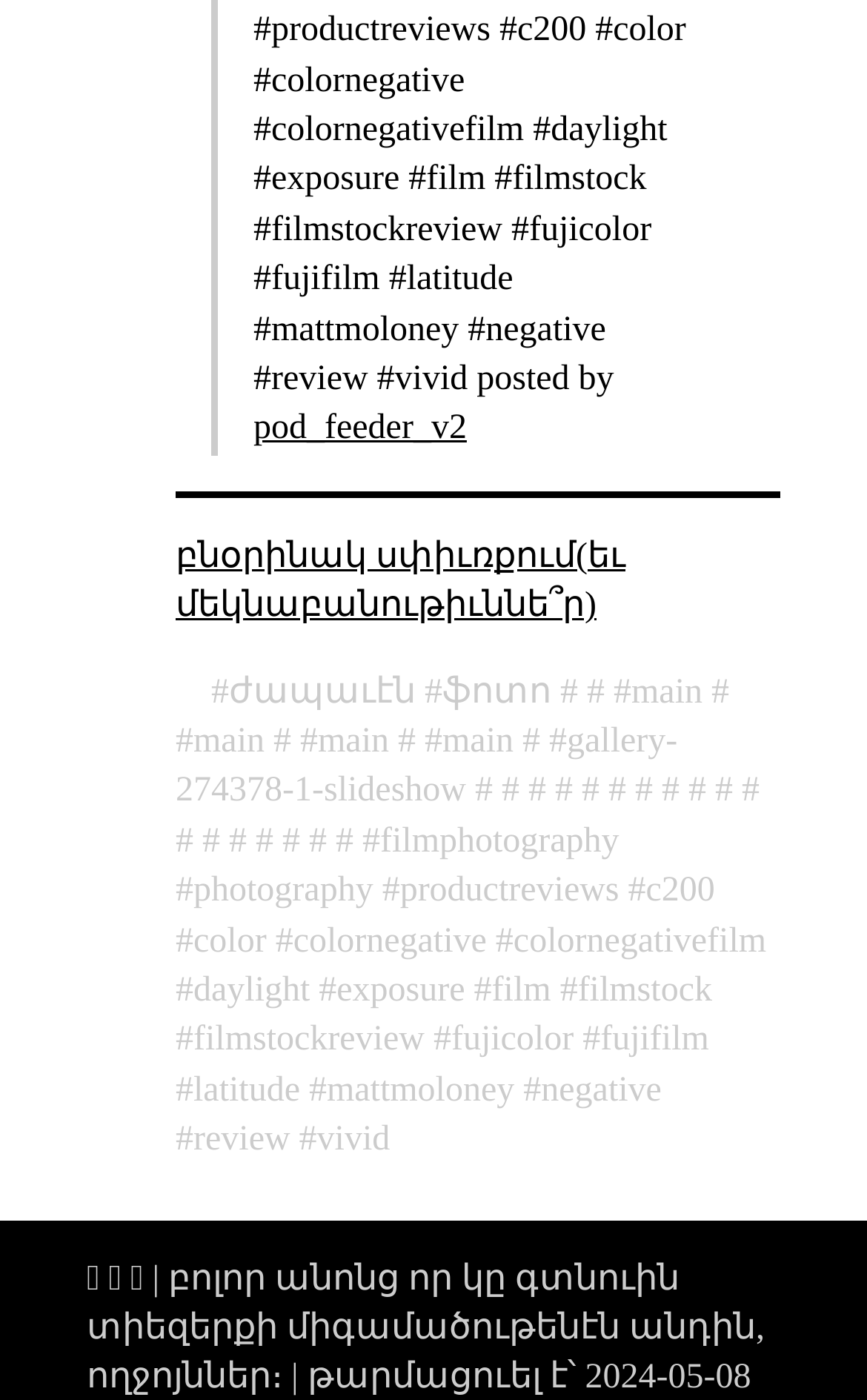What is the text of the static text element at the bottom of the page?
Using the image, provide a concise answer in one word or a short phrase.

Updated on 2024-05-08